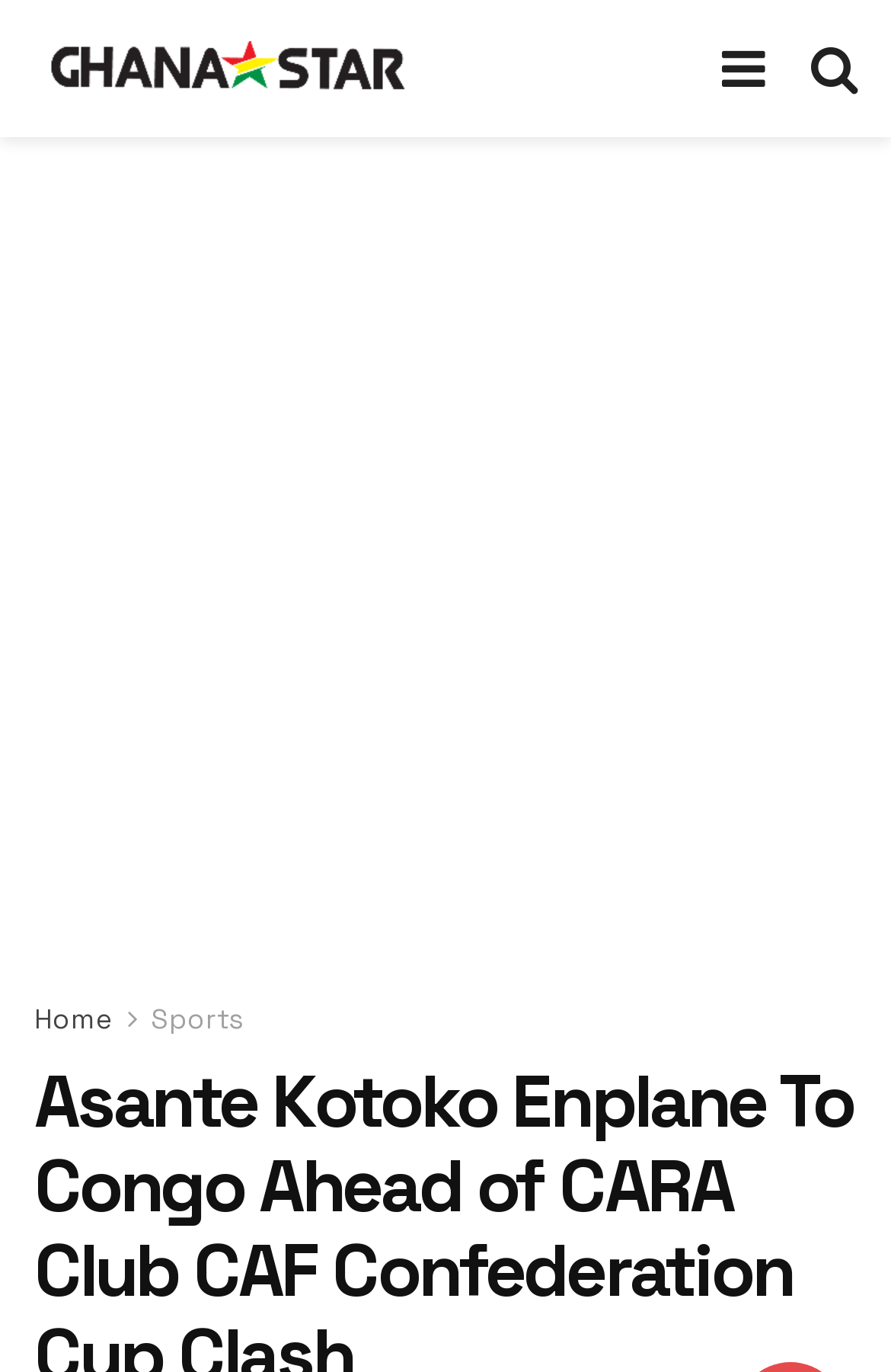Can you identify and provide the main heading of the webpage?

Asante Kotoko Enplane To Congo Ahead of CARA Club CAF Confederation Cup Clash